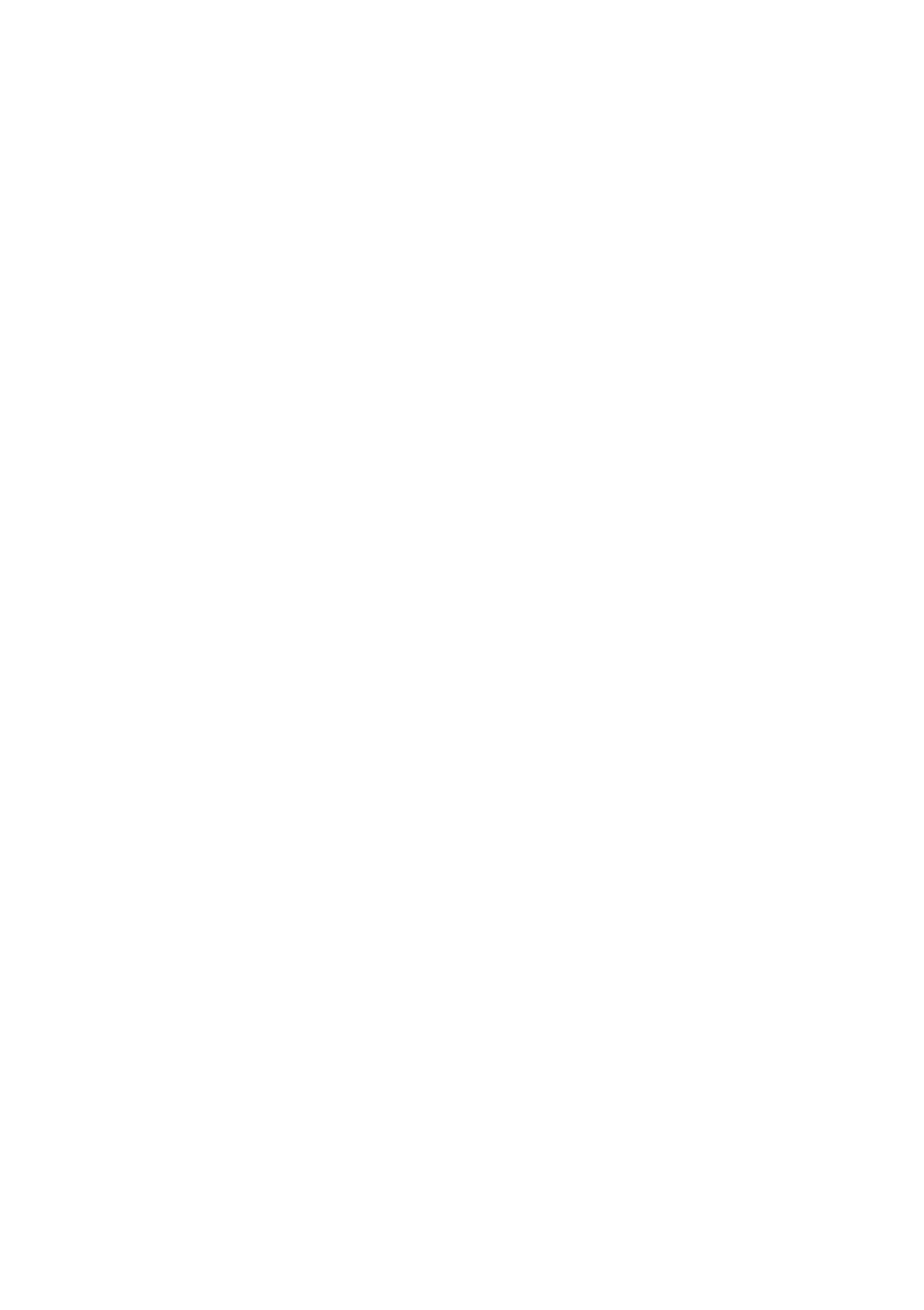What is the location of the company?
Answer the question with as much detail as you can, using the image as a reference.

The location of the company can be found in the address section, where it is written as 'Dortmund' along with the postal code and country.